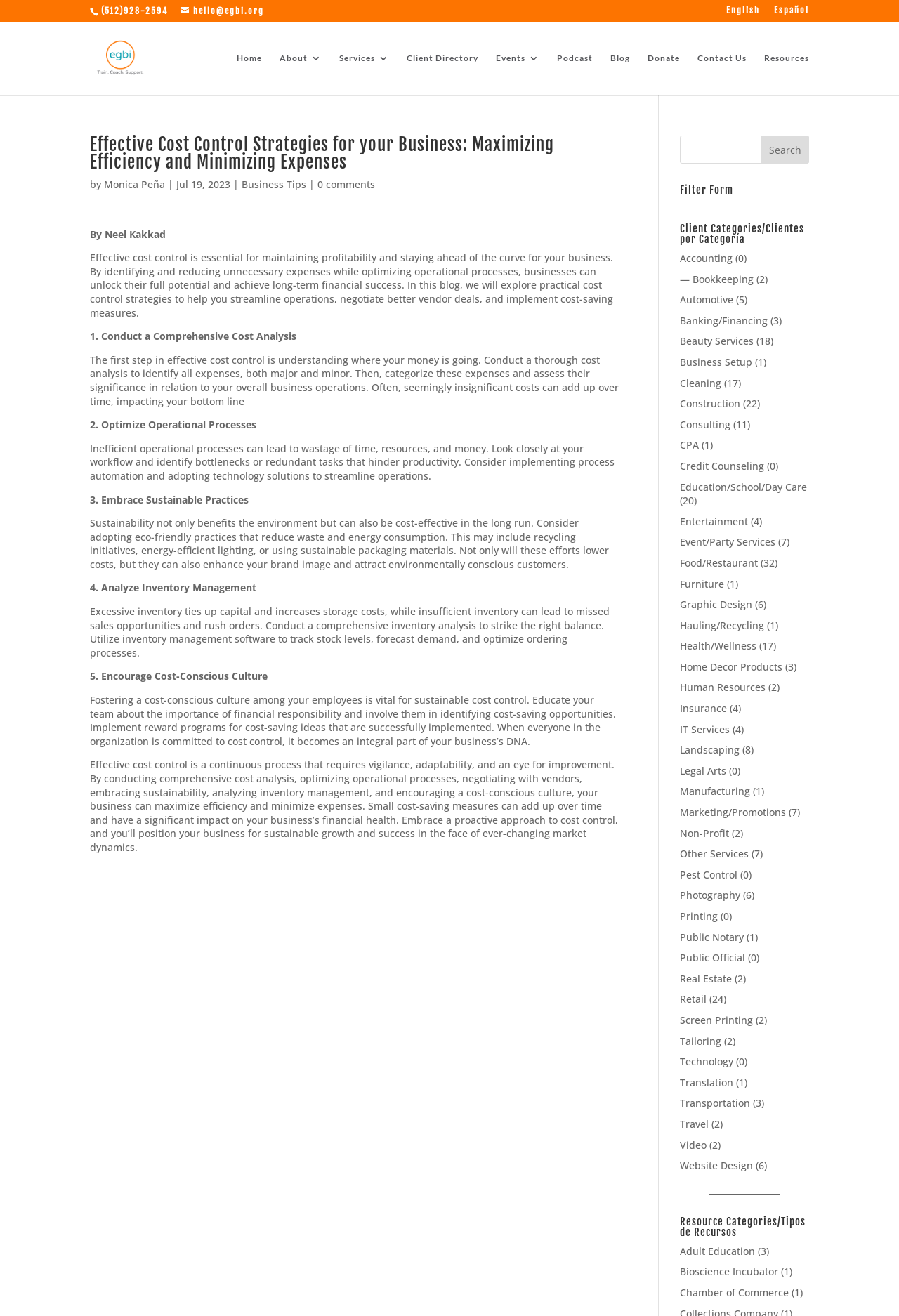Provide the bounding box coordinates for the UI element described in this sentence: "Insurance". The coordinates should be four float values between 0 and 1, i.e., [left, top, right, bottom].

[0.756, 0.533, 0.809, 0.543]